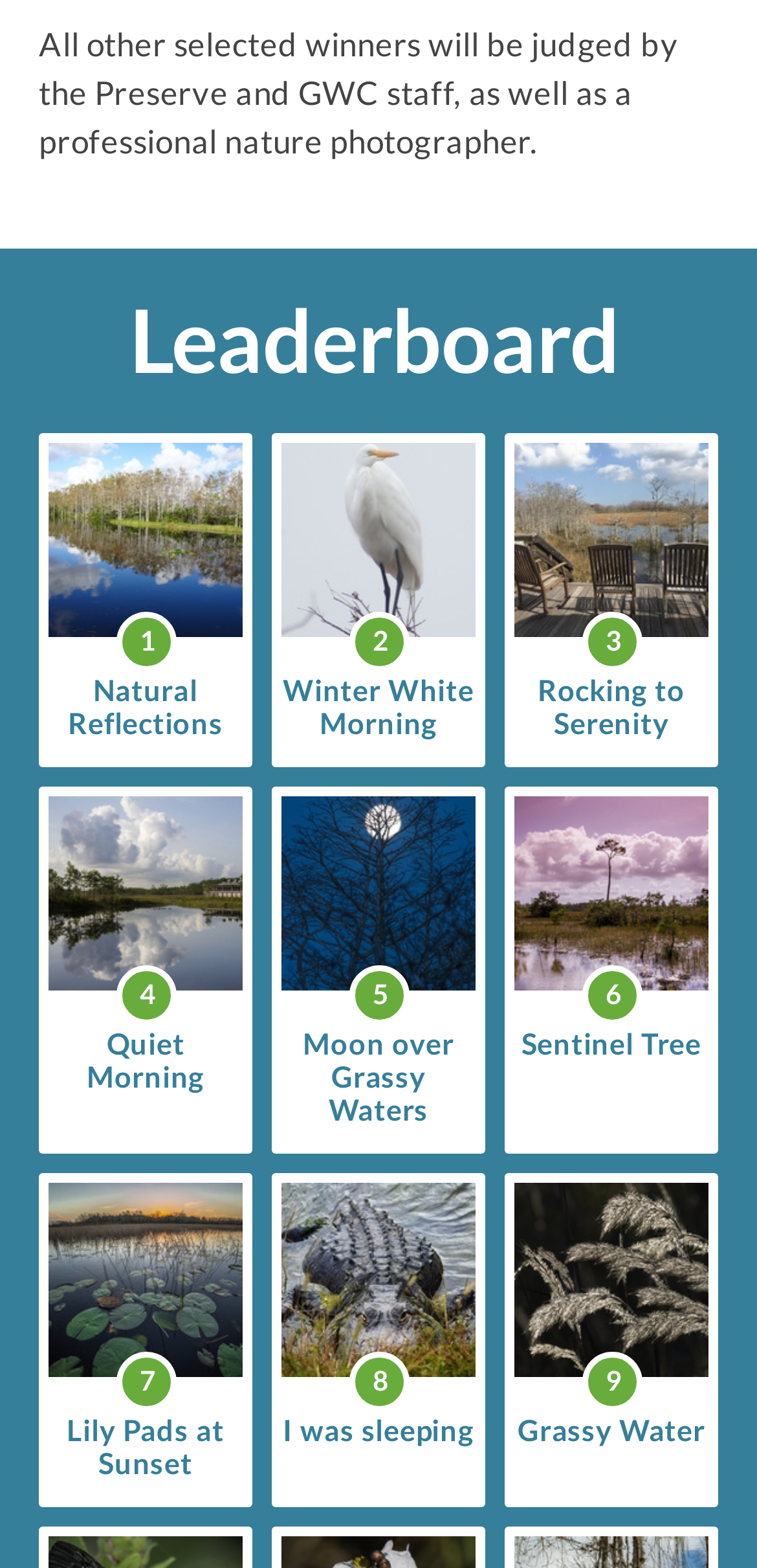Determine the bounding box coordinates of the region I should click to achieve the following instruction: "Click the Malaysia Orthopaedic Nurses Association link". Ensure the bounding box coordinates are four float numbers between 0 and 1, i.e., [left, top, right, bottom].

None